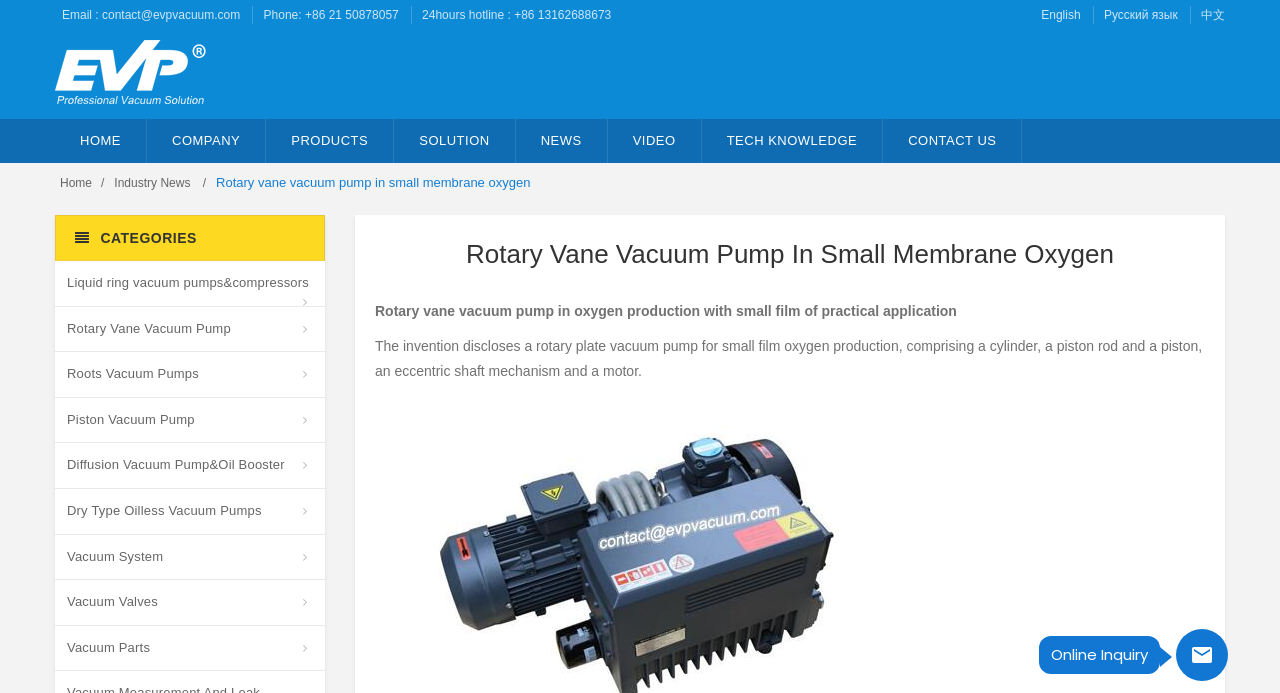Find the coordinates for the bounding box of the element with this description: "Email : contact@evpvacuum.com".

[0.048, 0.012, 0.188, 0.032]